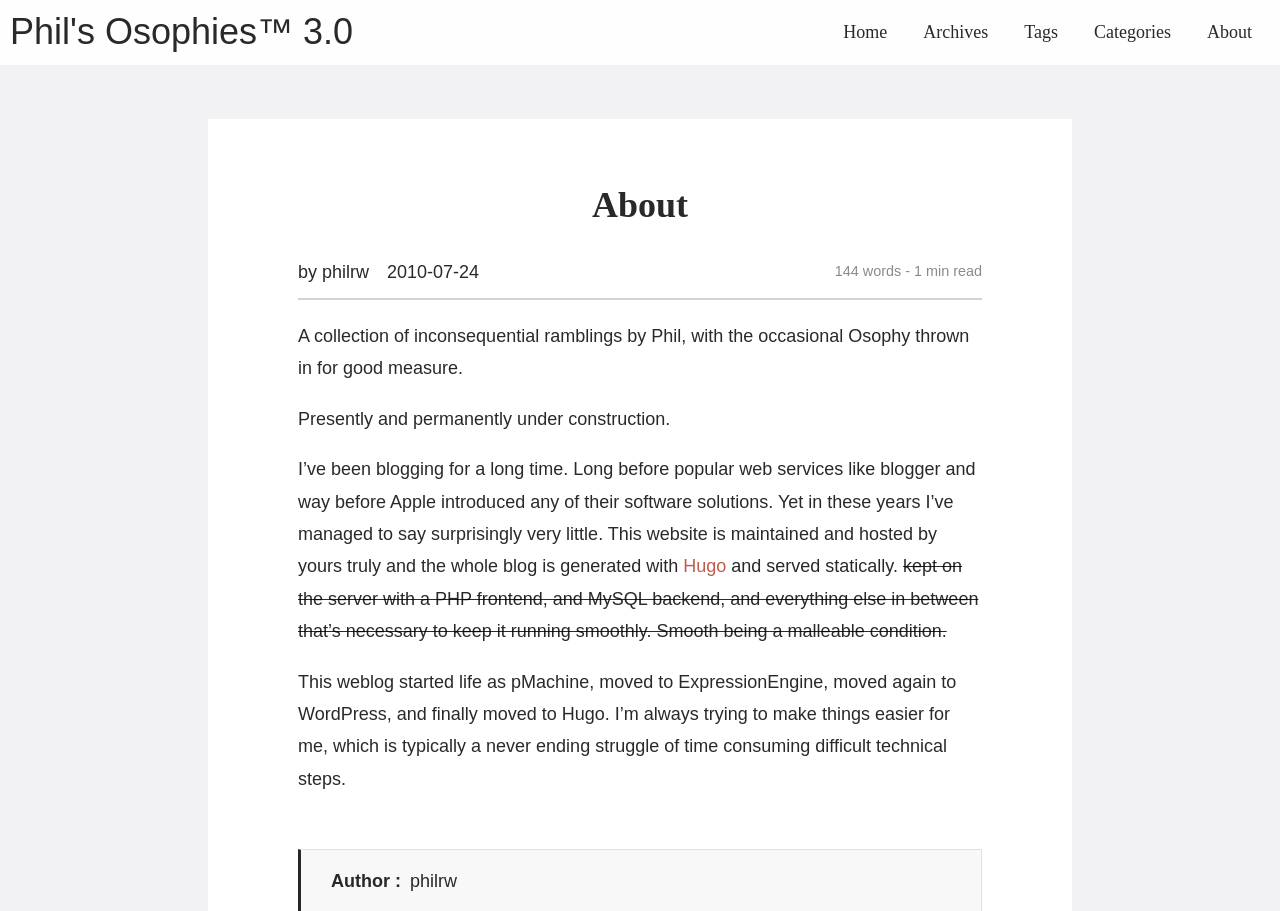Based on the provided description, "About", find the bounding box of the corresponding UI element in the screenshot.

[0.943, 0.0, 0.978, 0.071]